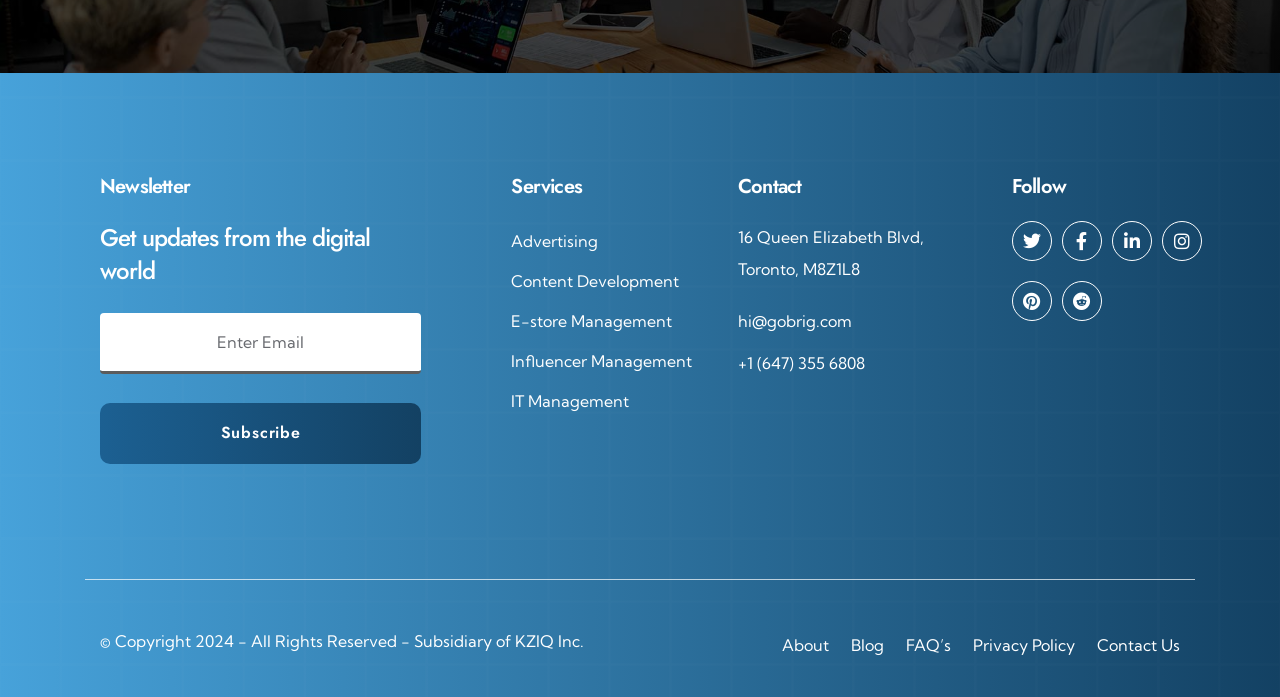What services are offered by the company?
Based on the image, give a one-word or short phrase answer.

Advertising, Content Development, etc.